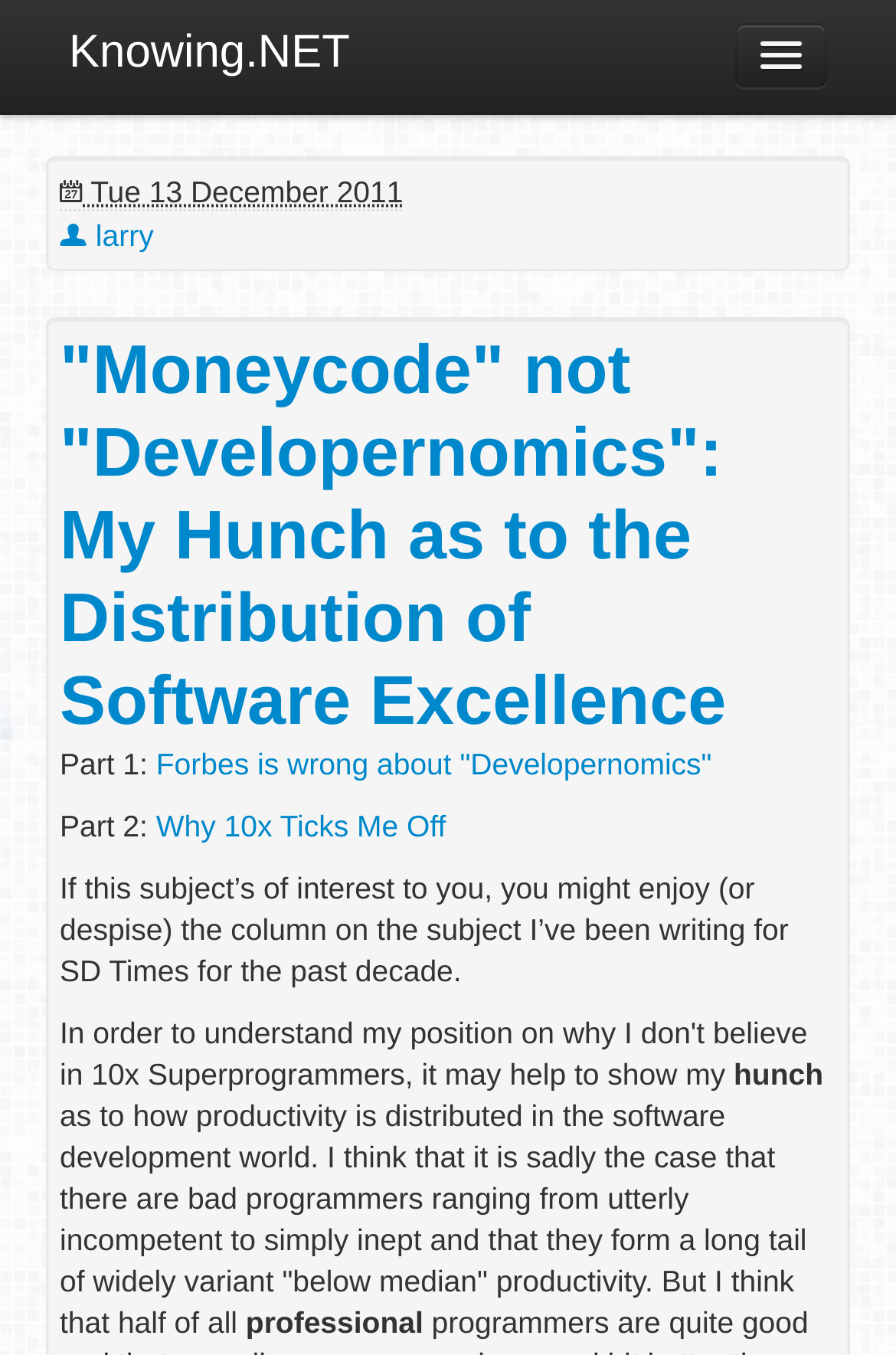How many categories are listed?
Using the information from the image, give a concise answer in one word or a short phrase.

7